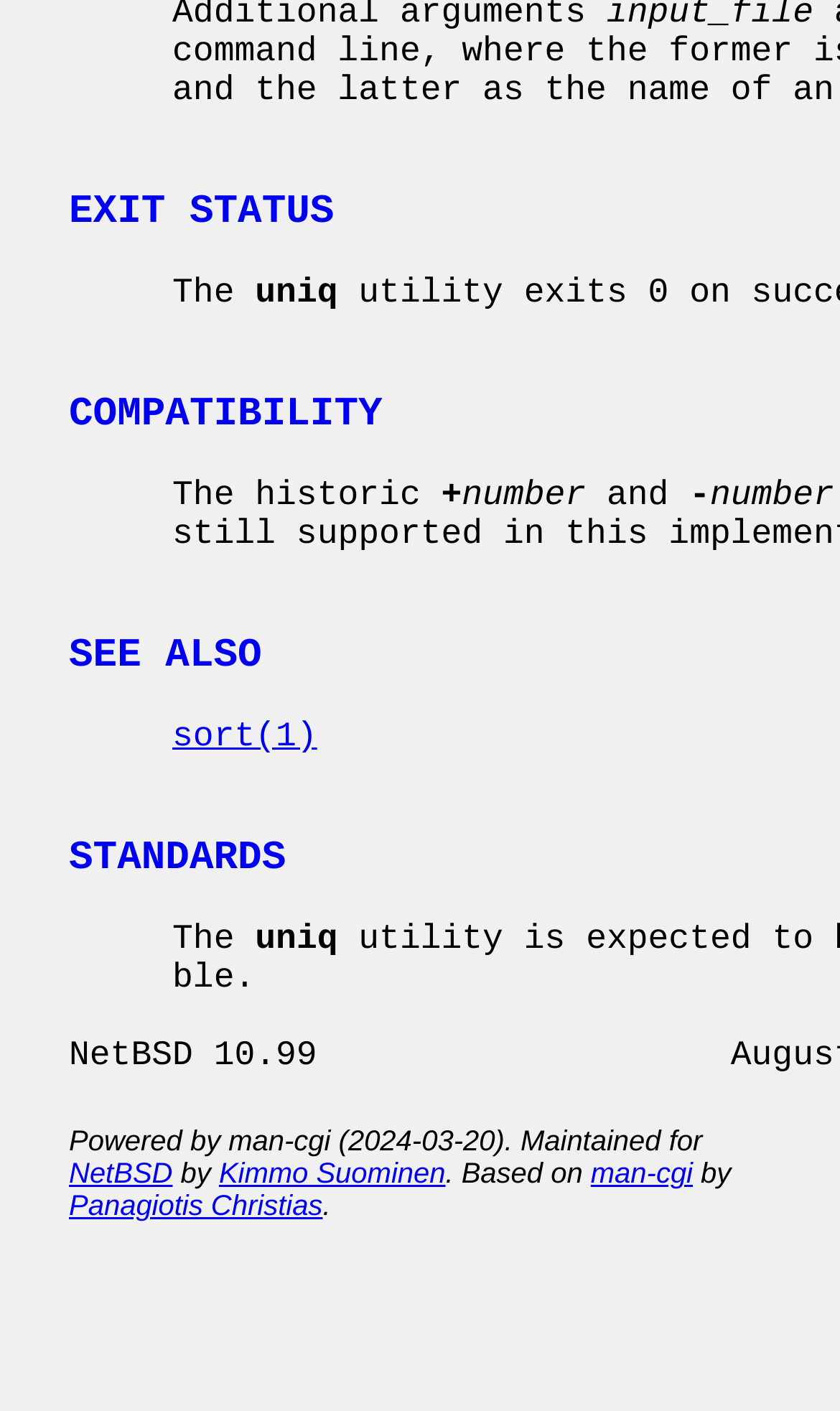Please provide a brief answer to the following inquiry using a single word or phrase:
What is the word before 'number'?

+